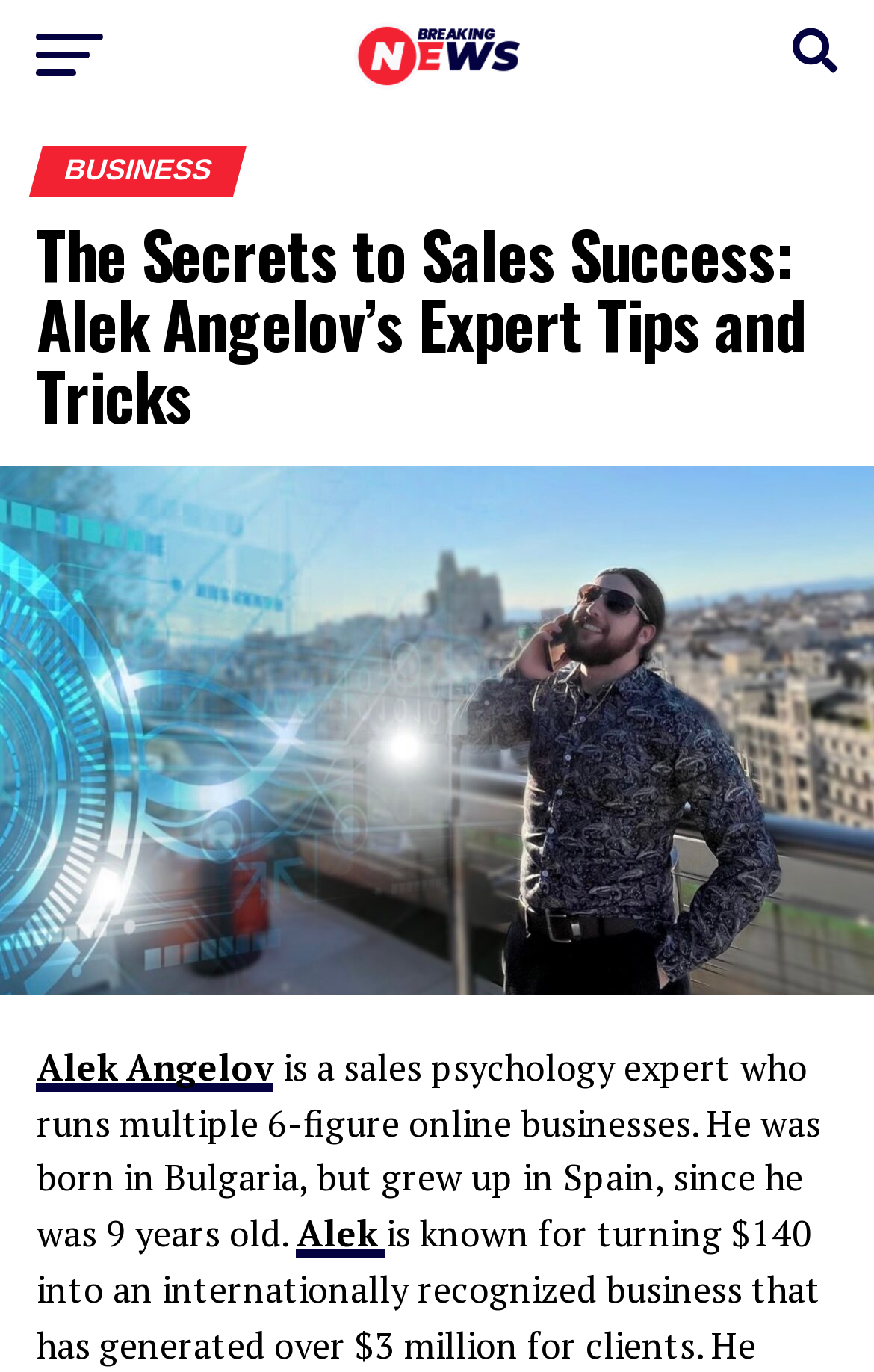Determine the bounding box coordinates of the UI element described by: "parent_node: Breaking News".

[0.405, 0.044, 0.595, 0.072]